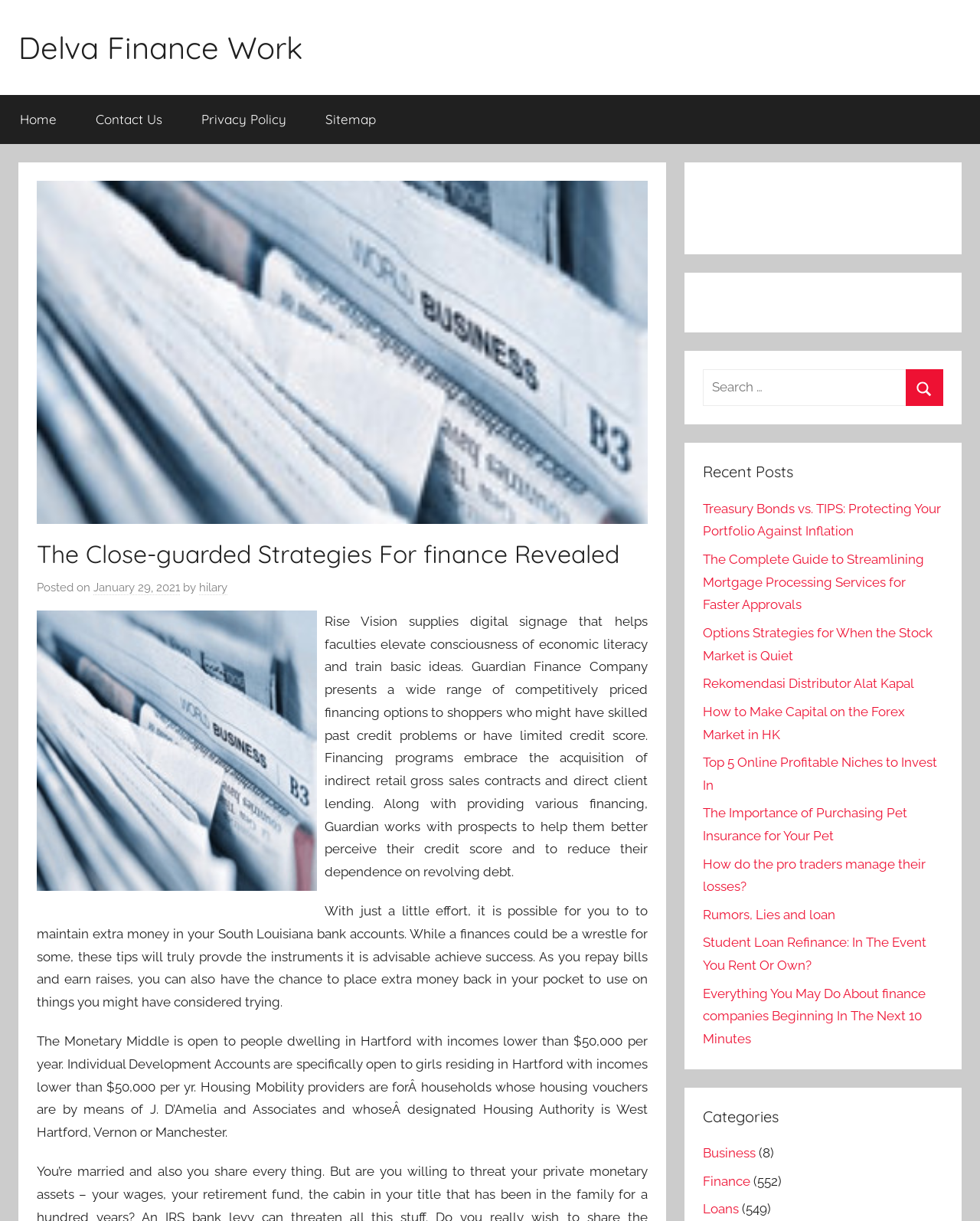Find the bounding box coordinates for the area that should be clicked to accomplish the instruction: "Search for something".

[0.924, 0.302, 0.962, 0.333]